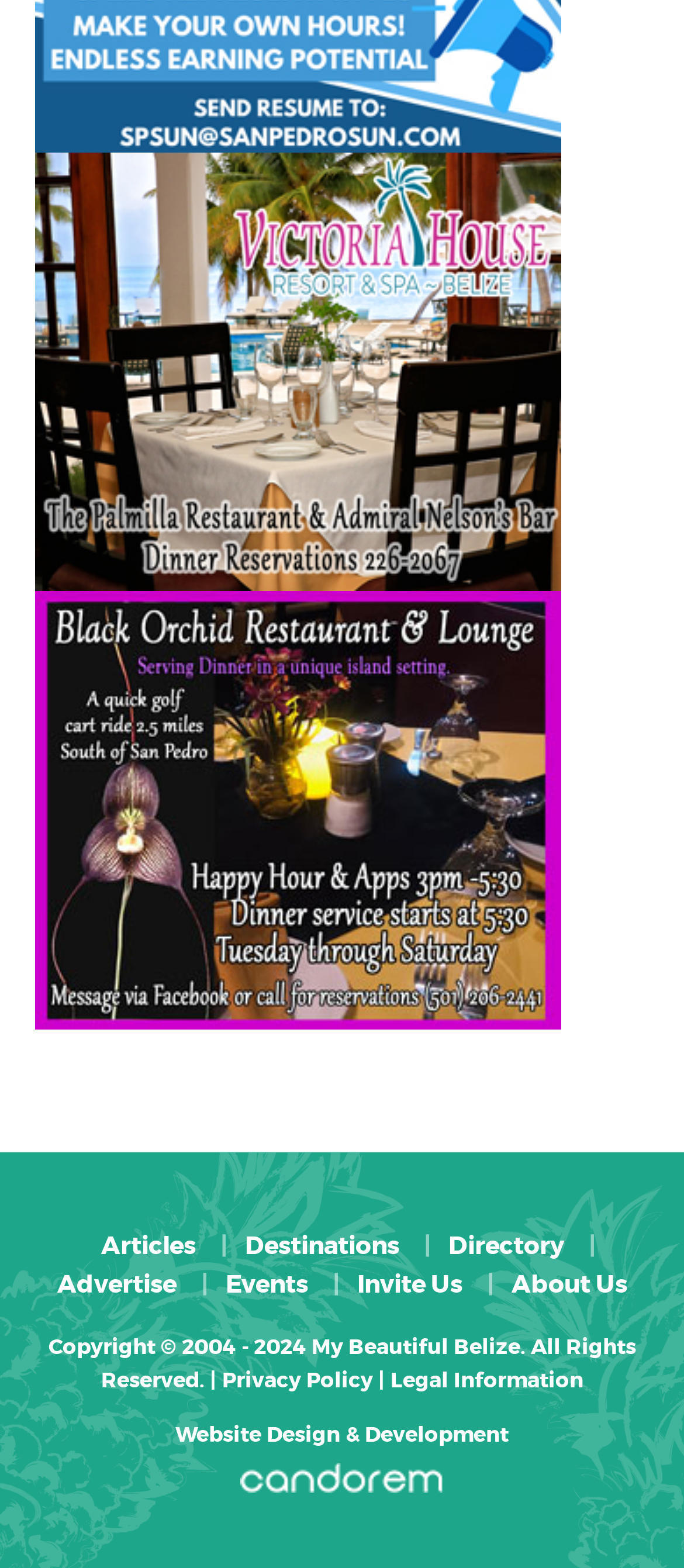What is the copyright year range?
Using the image, answer in one word or phrase.

2004 - 2024